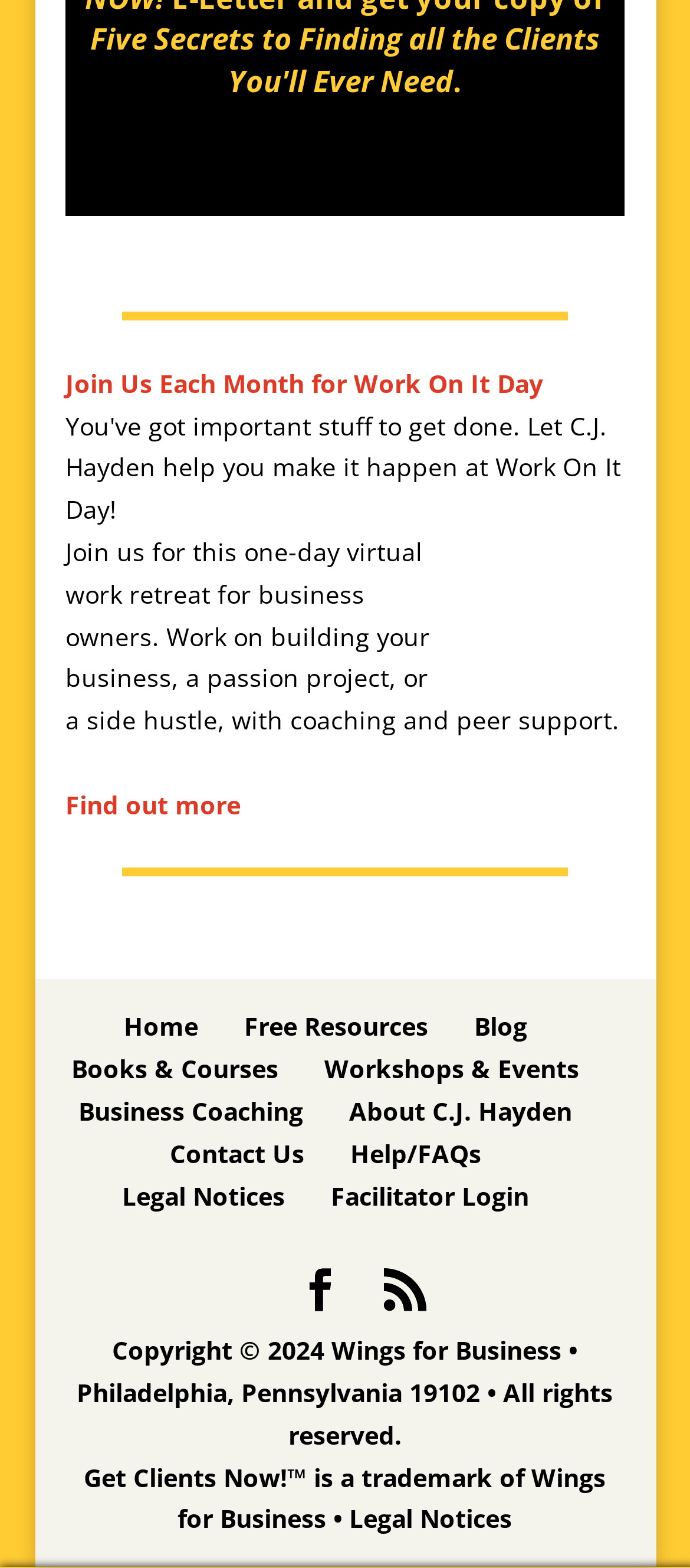How many links are present in the footer section?
Look at the screenshot and respond with a single word or phrase.

9